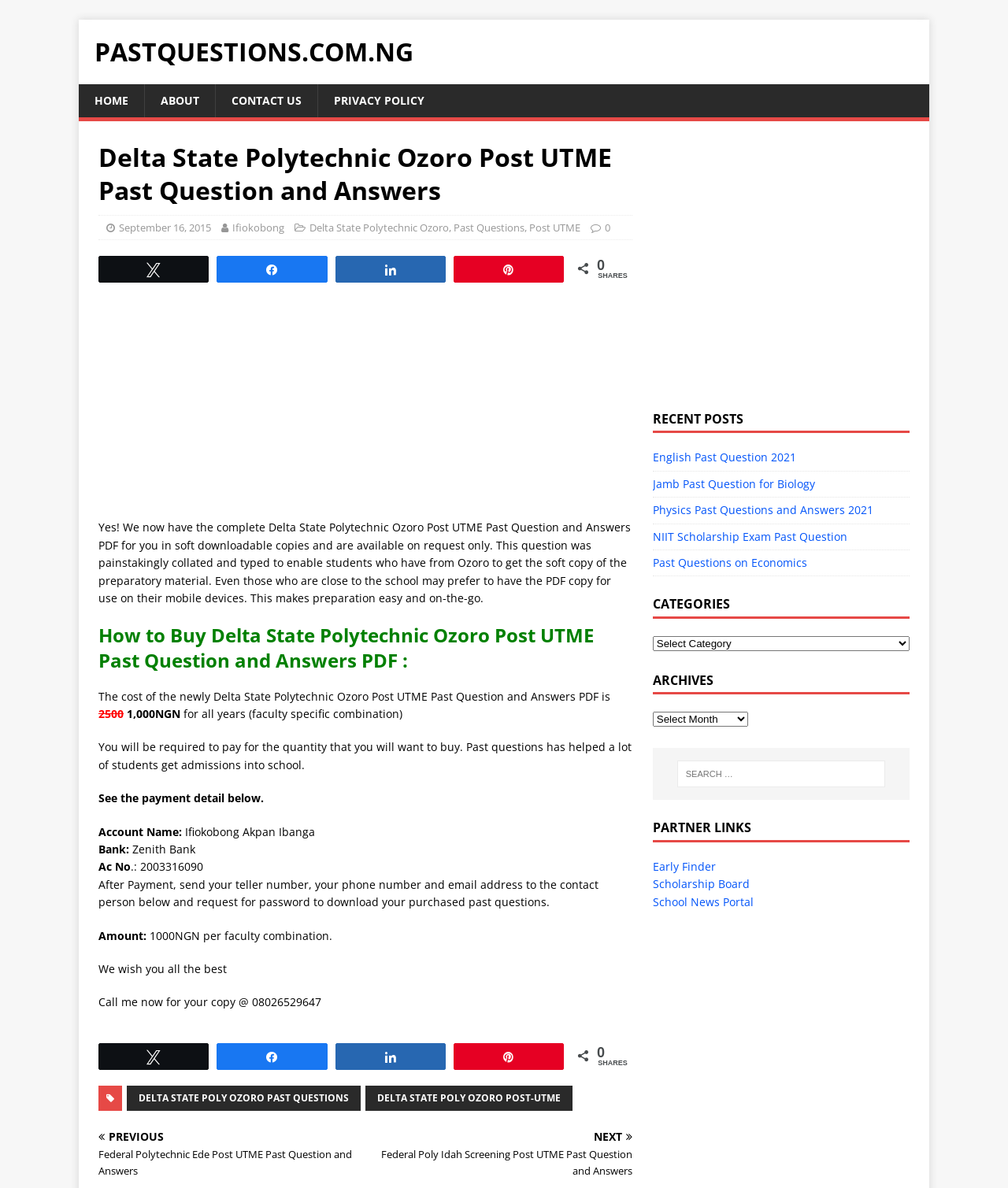Determine the bounding box coordinates for the element that should be clicked to follow this instruction: "Click on the 'CONTACT US' link". The coordinates should be given as four float numbers between 0 and 1, in the format [left, top, right, bottom].

[0.213, 0.071, 0.315, 0.099]